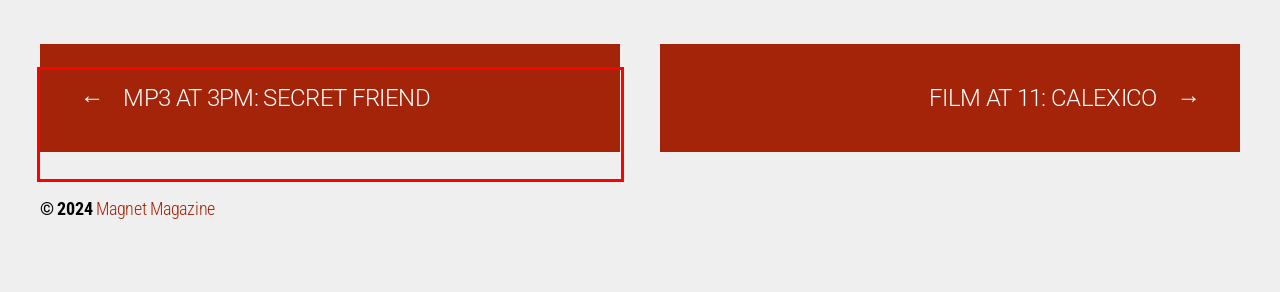You see a screenshot of a webpage with a red bounding box surrounding an element. Pick the webpage description that most accurately represents the new webpage after interacting with the element in the red bounding box. The options are:
A. CONTACT - Magnet Magazine
B. Magnet Magazine -
C. ESSENTIAL NEW MUSIC Archives - Magnet Magazine
D. RECORD REVIEWS Archives - Magnet Magazine
E. ADVERTISING - Magnet Magazine
F. Film At 11: Calexico - Magnet Magazine
G. ABOUT - Magnet Magazine
H. MP3 At 3PM: Secret Friend - Magnet Magazine

H